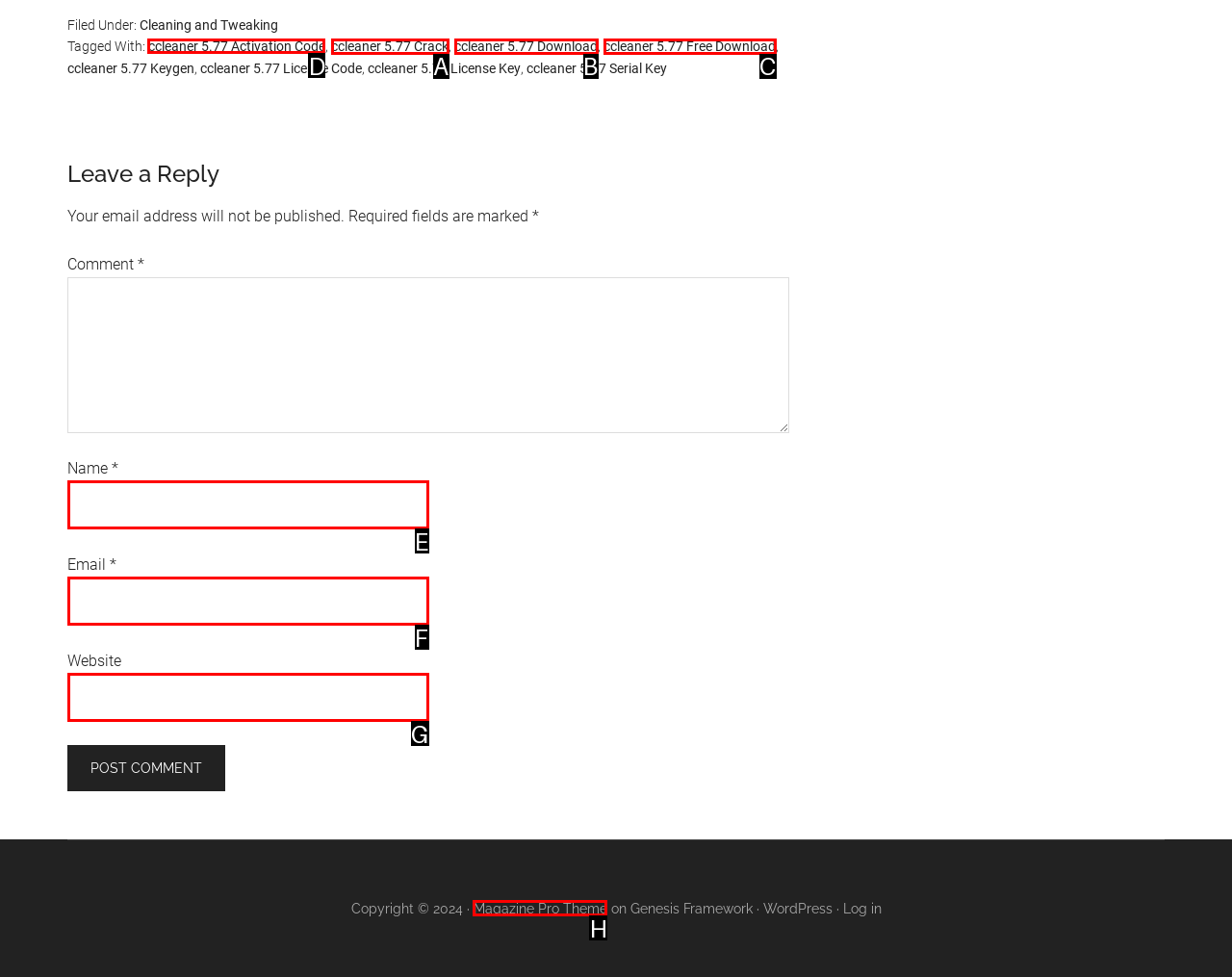Out of the given choices, which letter corresponds to the UI element required to Click on the 'ccleaner 5.77 Activation Code' link? Answer with the letter.

D